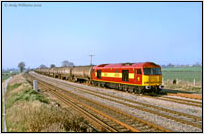Please provide a comprehensive answer to the question based on the screenshot: What is the location of the train?

The caption describes the scene as a 'rural railway scene', and also mentions that the train is heading towards Kingsbury, suggesting a rural or countryside location.